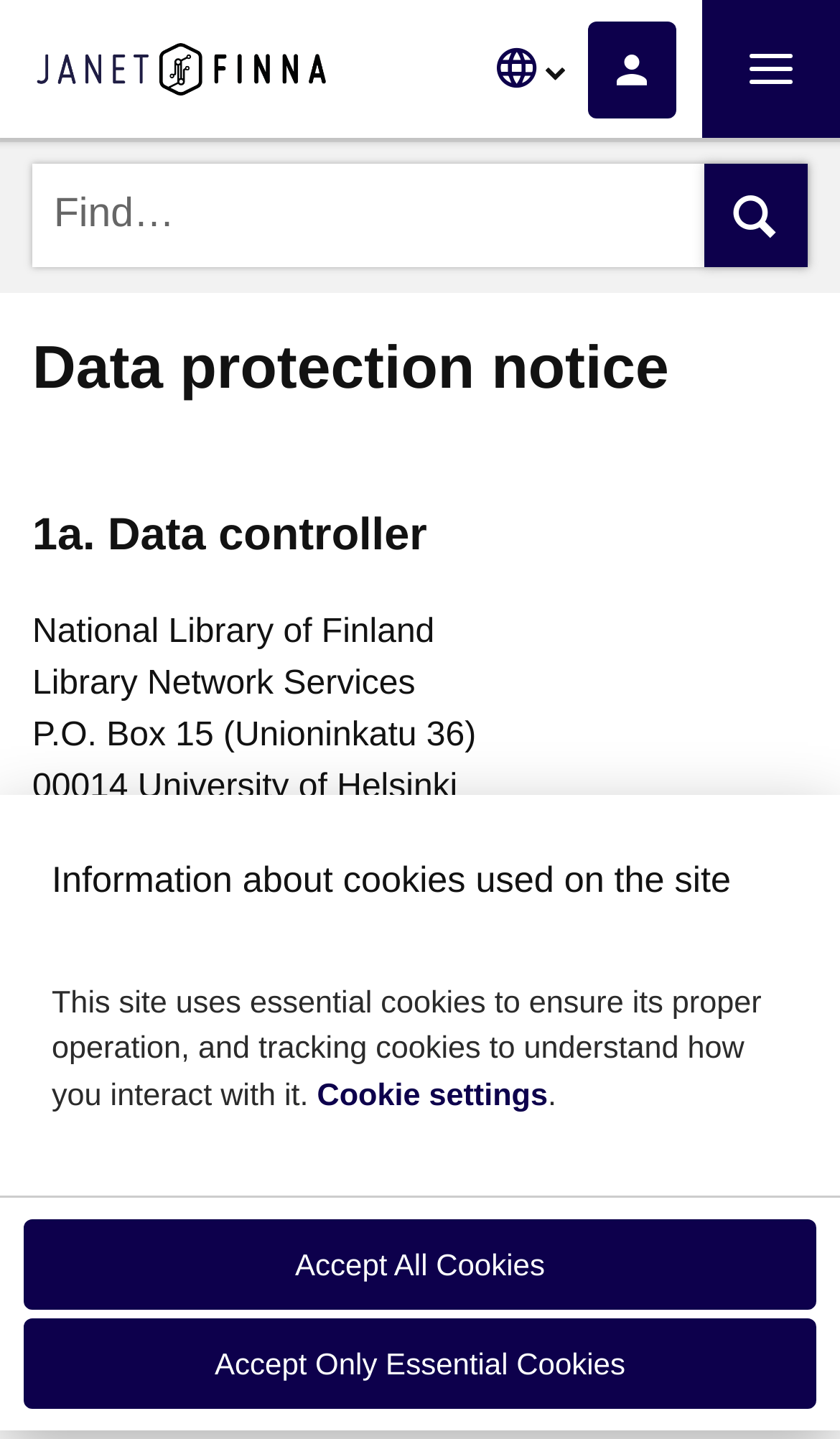Find the bounding box of the UI element described as: "Skip to content". The bounding box coordinates should be given as four float values between 0 and 1, i.e., [left, top, right, bottom].

[0.0, 0.0, 0.021, 0.012]